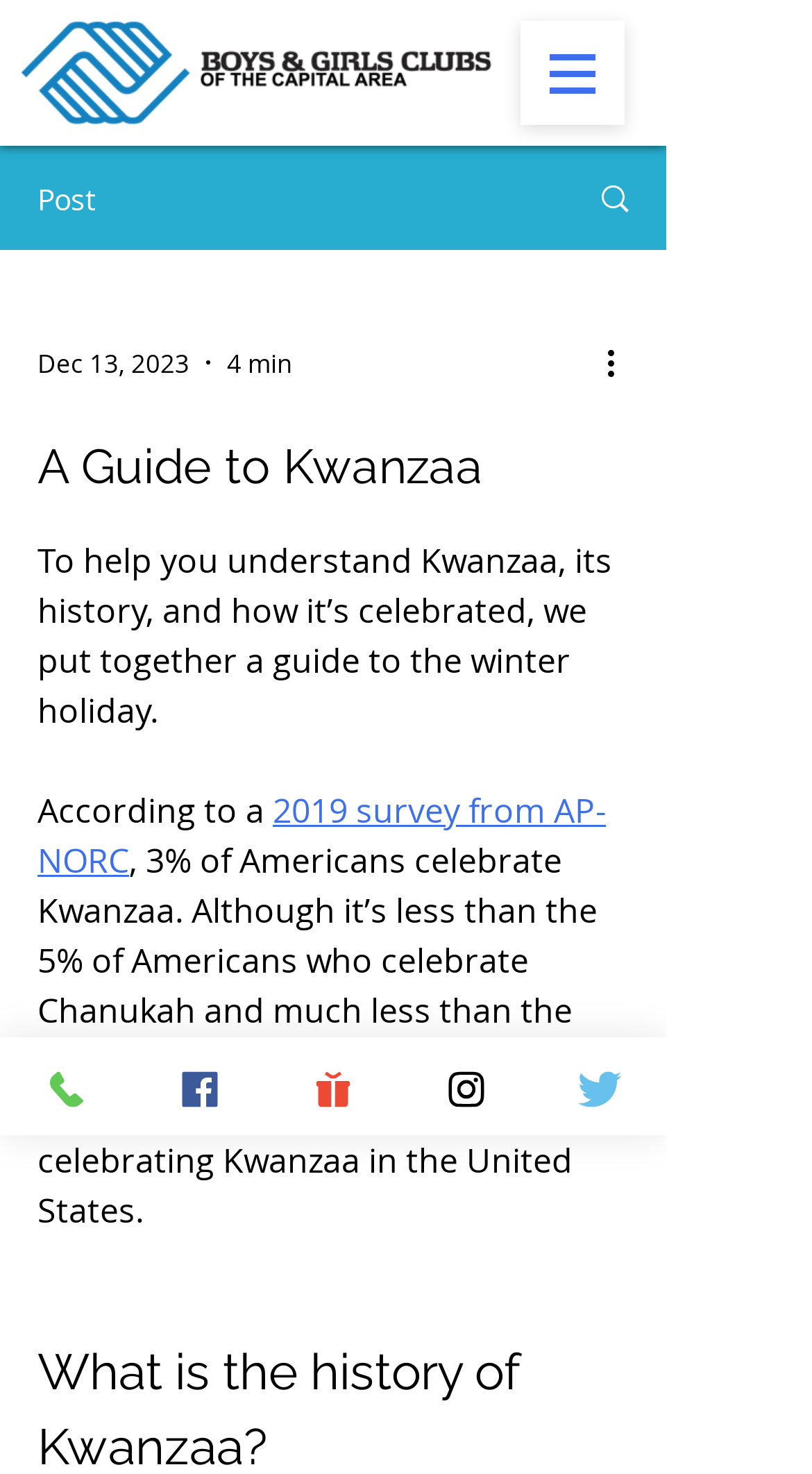Respond with a single word or phrase to the following question: What percentage of Americans celebrate Kwanzaa?

3%